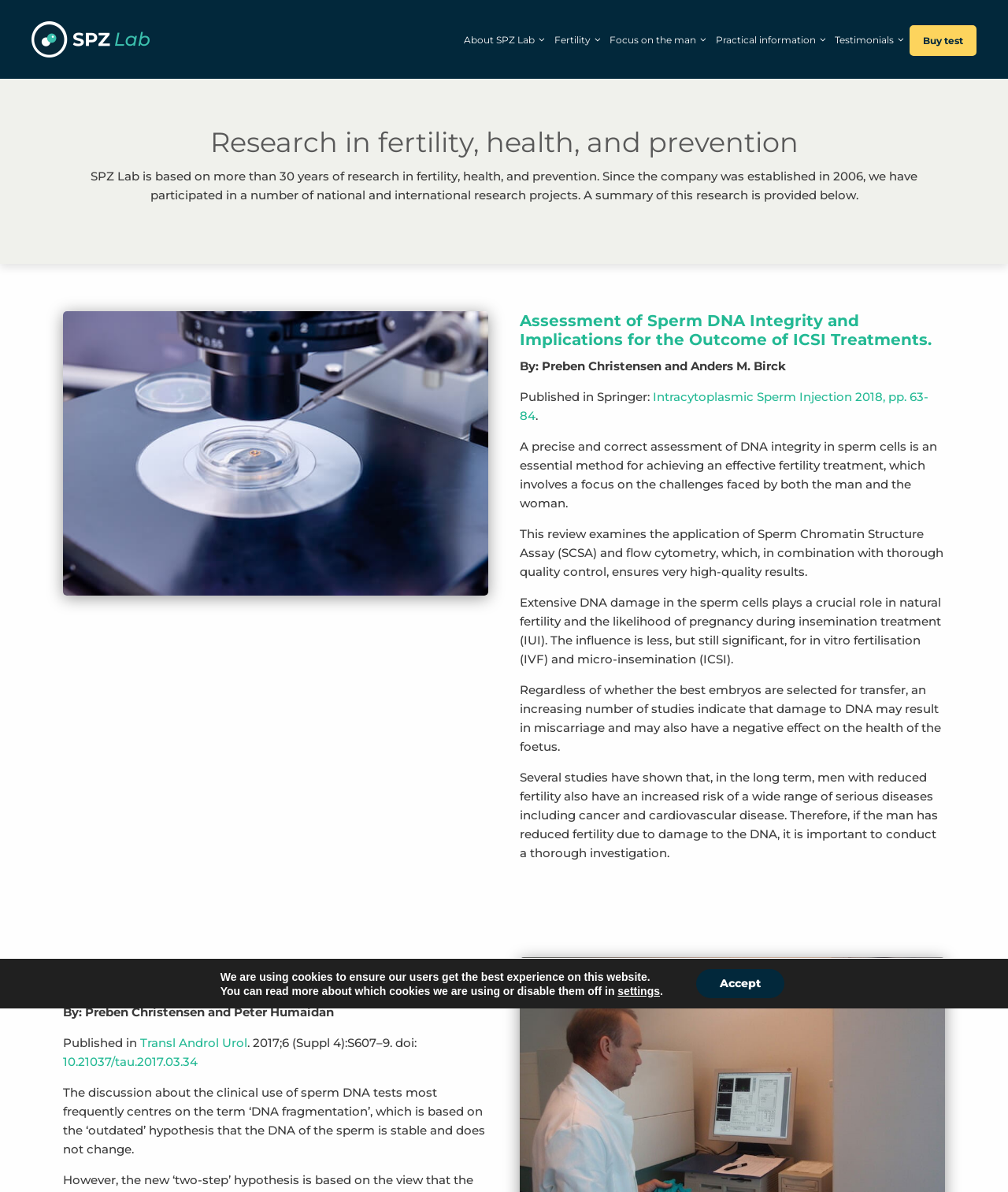Describe in detail what you see on the webpage.

The webpage is about SPZ Lab, a research institution focused on fertility, health, and prevention. At the top left, there is a logo of SPZ Lab, accompanied by a link to the lab's homepage. Below the logo, there is a navigation menu with links to different sections, including "About SPZ Lab", "Fertility", "Focus on the man", "Practical information", "Testimonials", and "Buy test".

The main content of the webpage is divided into two sections. The first section has a heading "Research in fertility, health, and prevention" and provides an introduction to SPZ Lab's research, mentioning that the lab has participated in various national and international research projects since its establishment in 2006.

Below the introduction, there is an image, followed by a section with a heading "Assessment of Sperm DNA Integrity and Implications for the Outcome of ICSI Treatments." This section appears to be a summary of a research paper, with information about the authors, publication details, and a brief abstract. The abstract discusses the importance of assessing DNA integrity in sperm cells for effective fertility treatment.

The second section has a heading "Sperm DNA damage and clinical recommendations" and appears to be another summary of a research paper. This section discusses the clinical use of sperm DNA tests and their implications for fertility treatment.

At the bottom of the webpage, there is a notification about the use of cookies, with links to more information and settings. There is also an "Accept" button to accept the use of cookies.